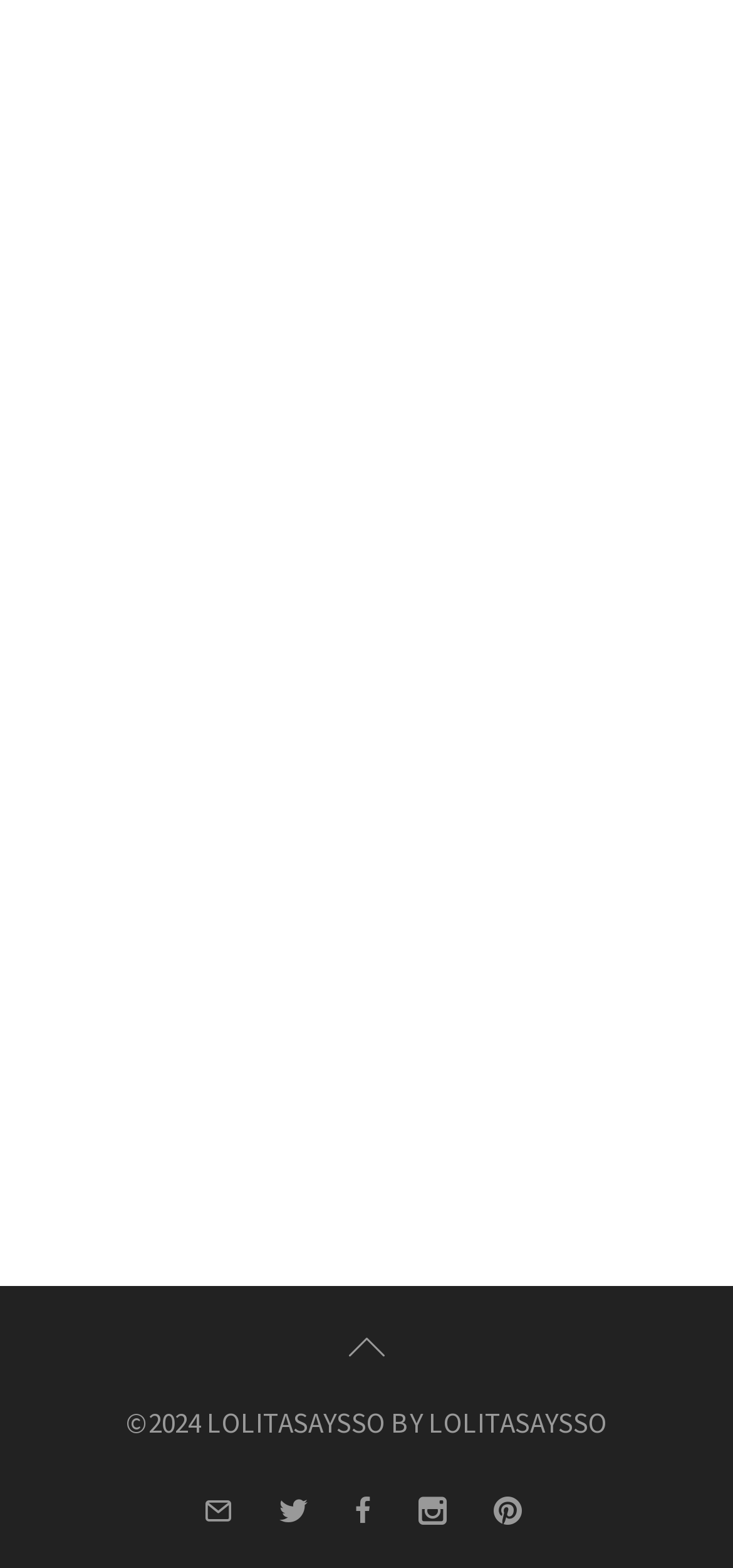How many social media links are at the bottom?
Respond to the question with a single word or phrase according to the image.

4